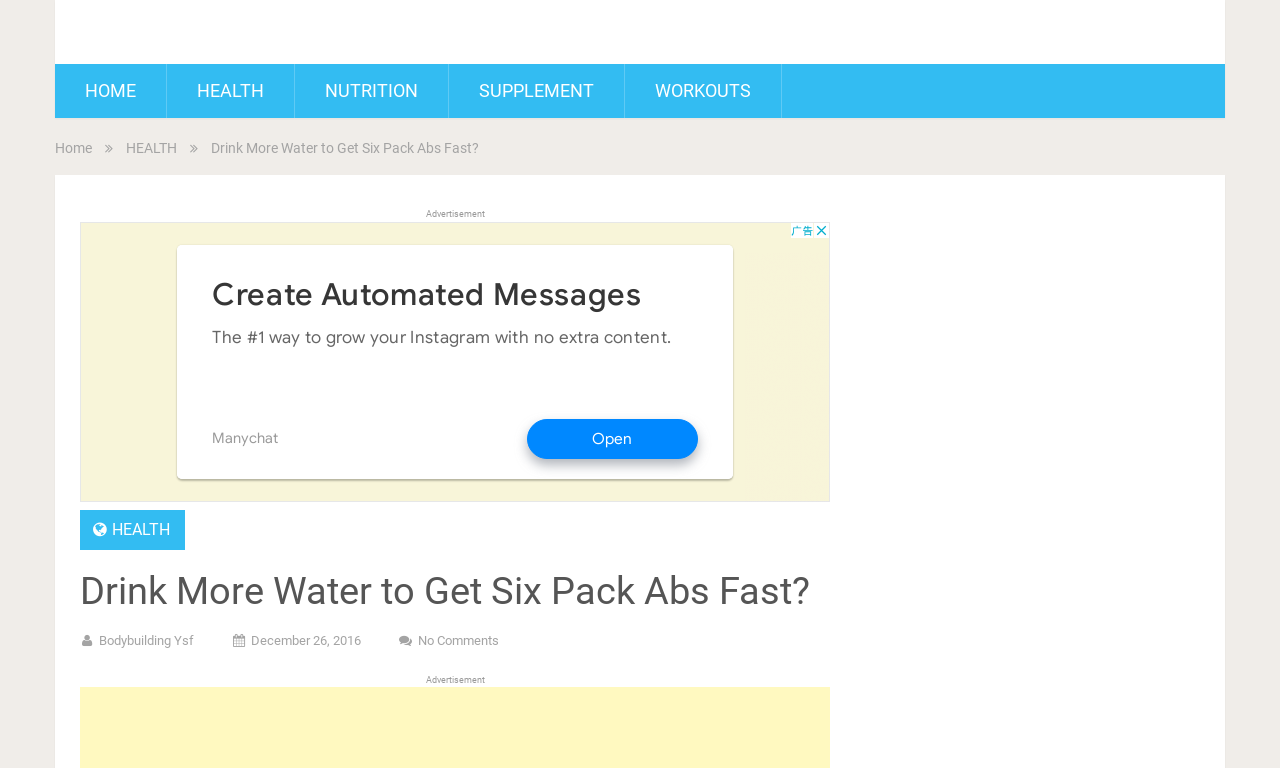Find the primary header on the webpage and provide its text.

Drink More Water to Get Six Pack Abs Fast?